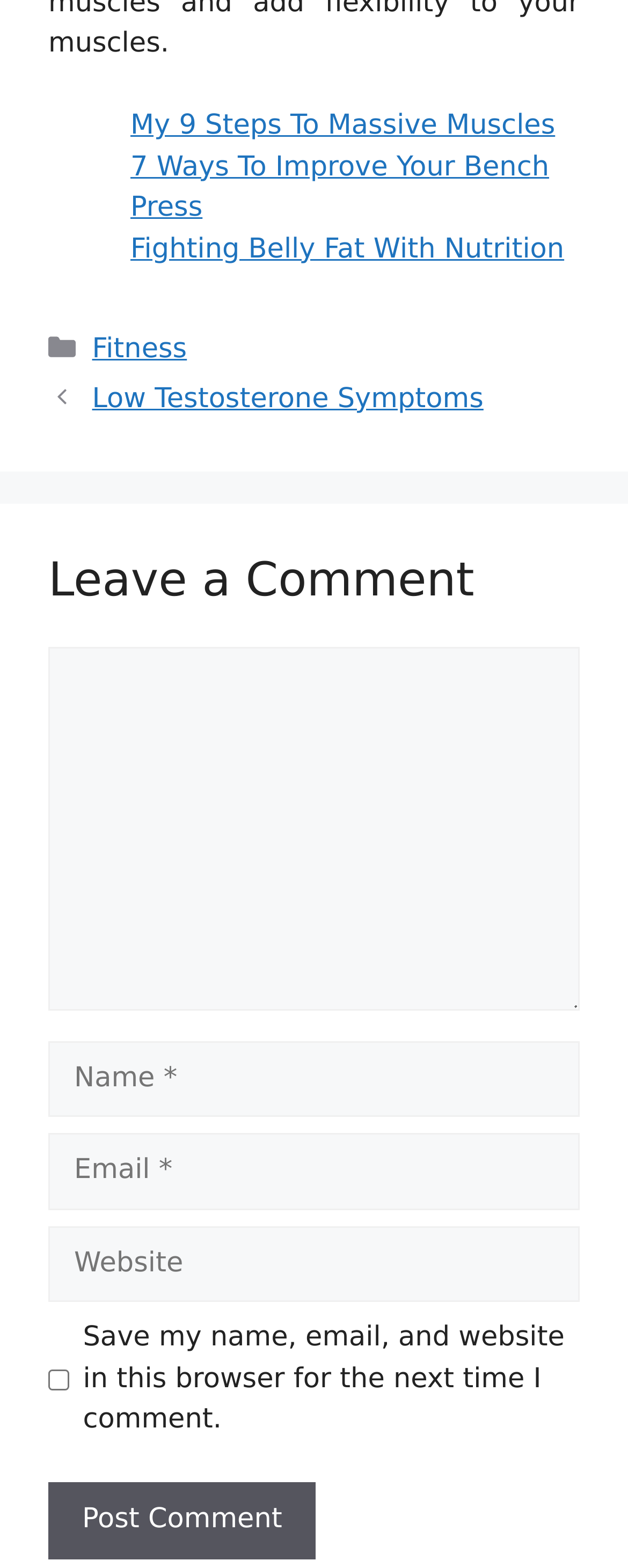Please identify the bounding box coordinates of the element's region that should be clicked to execute the following instruction: "Check the box to save your name, email, and website". The bounding box coordinates must be four float numbers between 0 and 1, i.e., [left, top, right, bottom].

[0.077, 0.873, 0.11, 0.887]